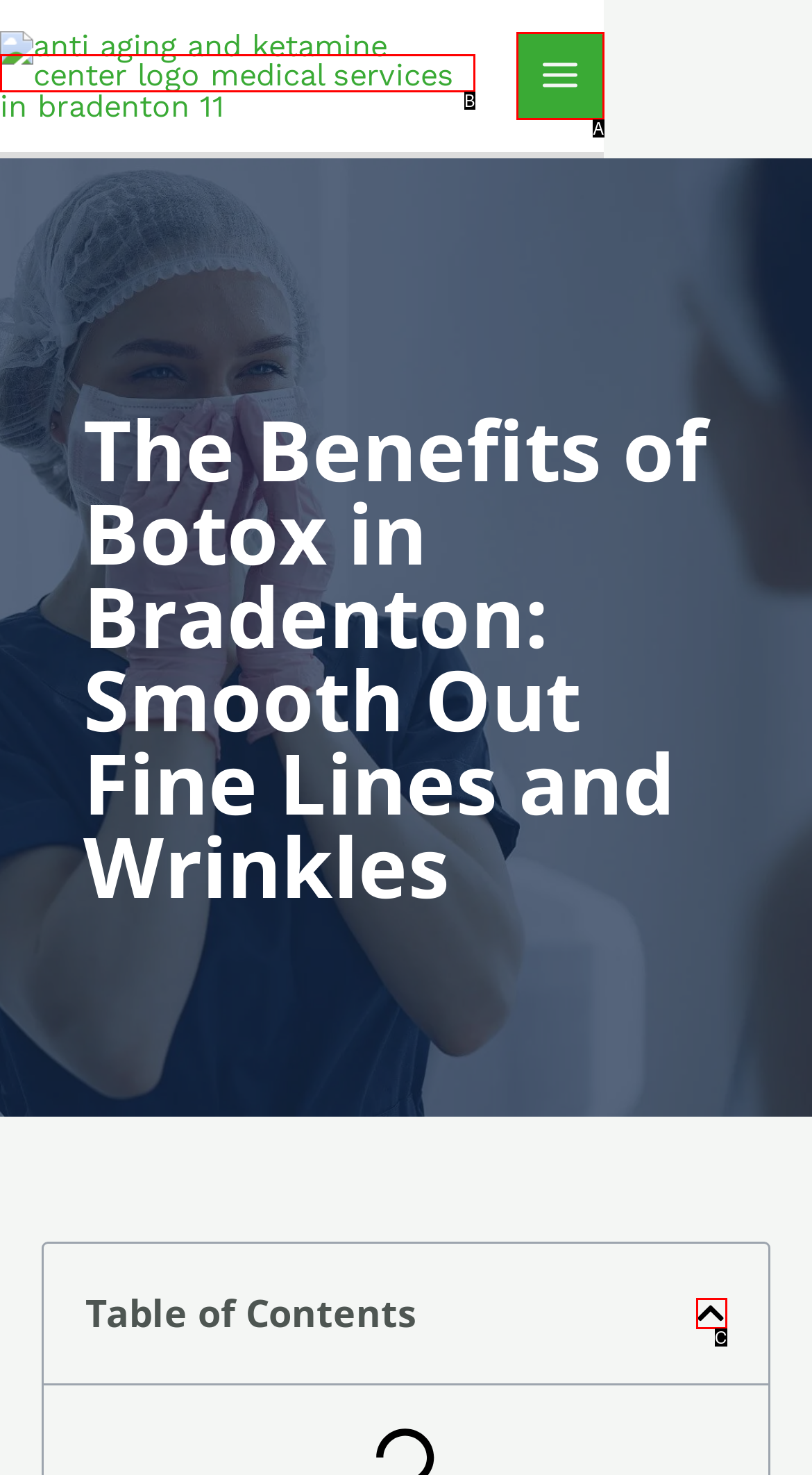Which option aligns with the description: Main Menu? Respond by selecting the correct letter.

A